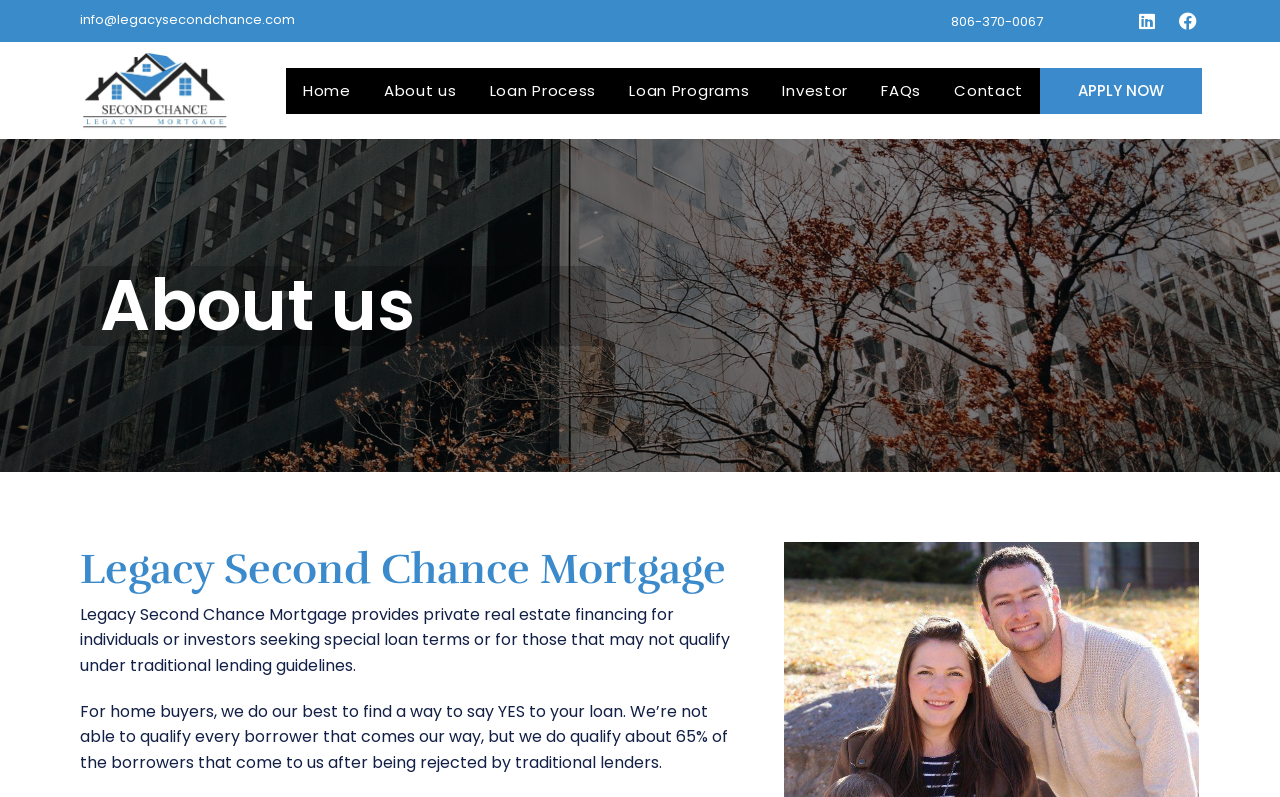Show me the bounding box coordinates of the clickable region to achieve the task as per the instruction: "Visit the company's Facebook page".

[0.914, 0.004, 0.942, 0.049]